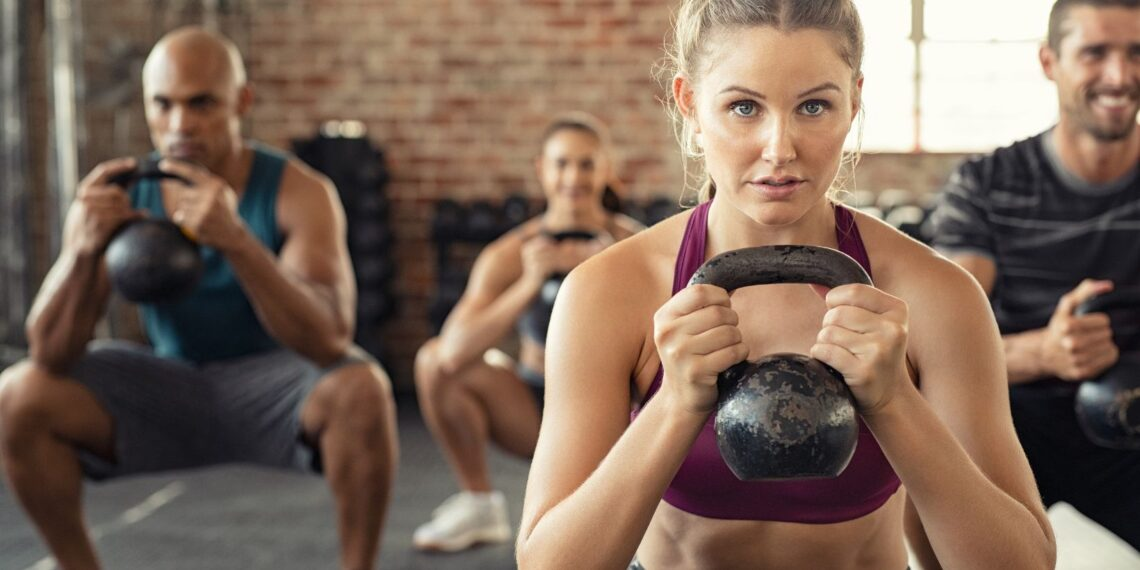Please provide a detailed answer to the question below based on the screenshot: 
How many people are exercising in the image?

The image shows a woman in the forefront, and behind her, there are two fellow participants, one man and one woman, engaged in similar exercises, making a total of three people exercising.